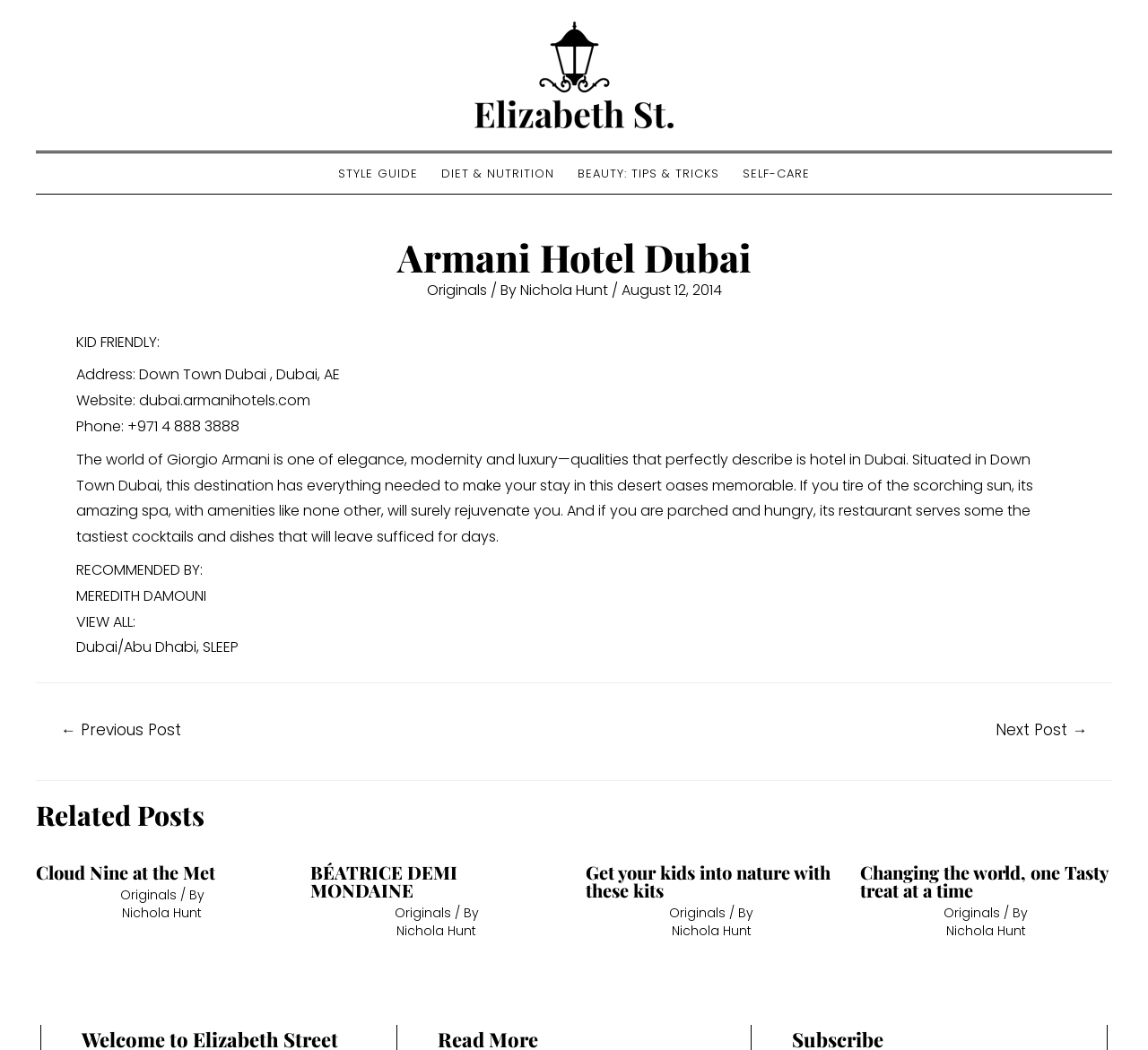What is the location of the hotel?
Provide a detailed answer to the question using information from the image.

The static text 'Address: Down Town Dubai, Dubai, AE' explicitly mentions the location of the hotel.